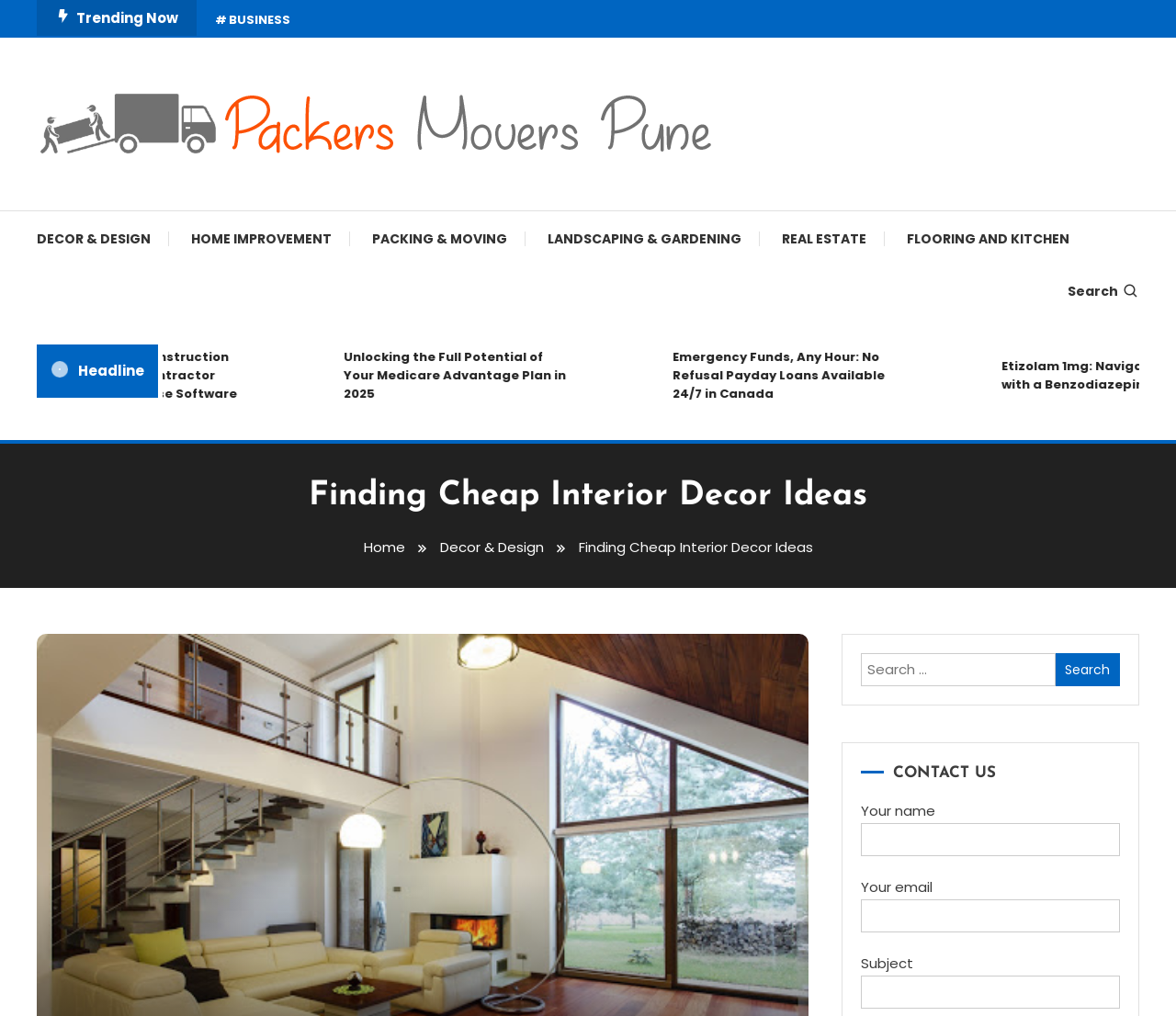Write an elaborate caption that captures the essence of the webpage.

The webpage appears to be a blog or article page focused on interior decor, specifically "Finding Cheap Interior Decor Ideas". At the top, there is a navigation menu with links to various categories such as "BUSINESS", "DECOR & DESIGN", "HOME IMPROVEMENT", and more. Below this, there is a prominent heading "Finding Cheap Interior Decor Ideas" and a breadcrumbs navigation menu showing the current page's location.

On the left side, there is a section with links to related articles, including "Unlocking the Full Potential of Your Medicare Advantage Plan in 2025" and "Emergency Funds, Any Hour: No Refusal Payday Loans Available 24/7 in Canada". 

In the main content area, there is a search bar with a search button and a placeholder text "Search for:". Below this, there is a contact form with fields for name, email, and subject, along with a "Search" button.

At the very top, there is a logo or image of "Packers Movers Pune" with a link to the same. There is also a static text "Home Improvement Blog" nearby.